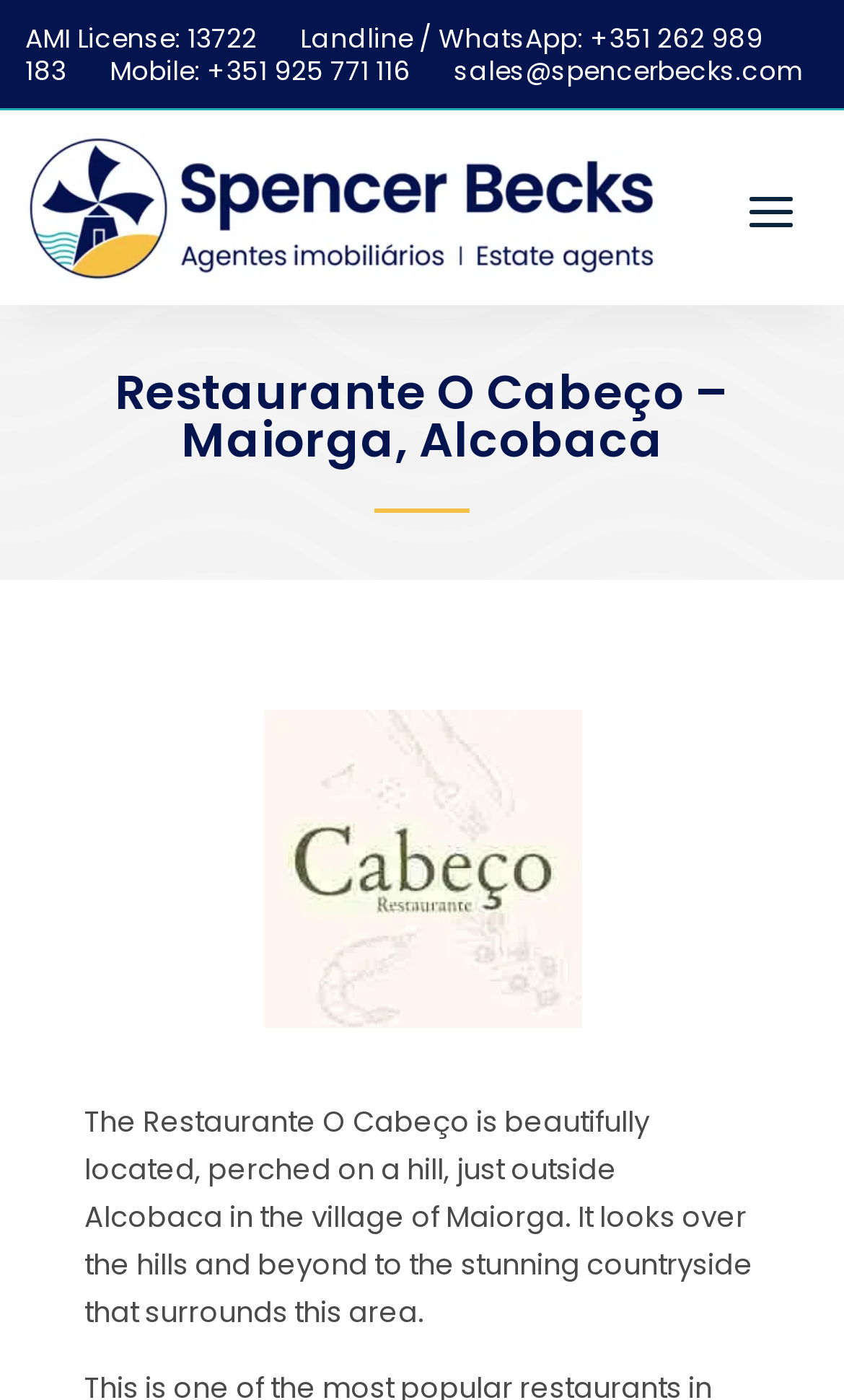Where is the restaurant located?
Answer the question using a single word or phrase, according to the image.

Maiorga, Alcobaca